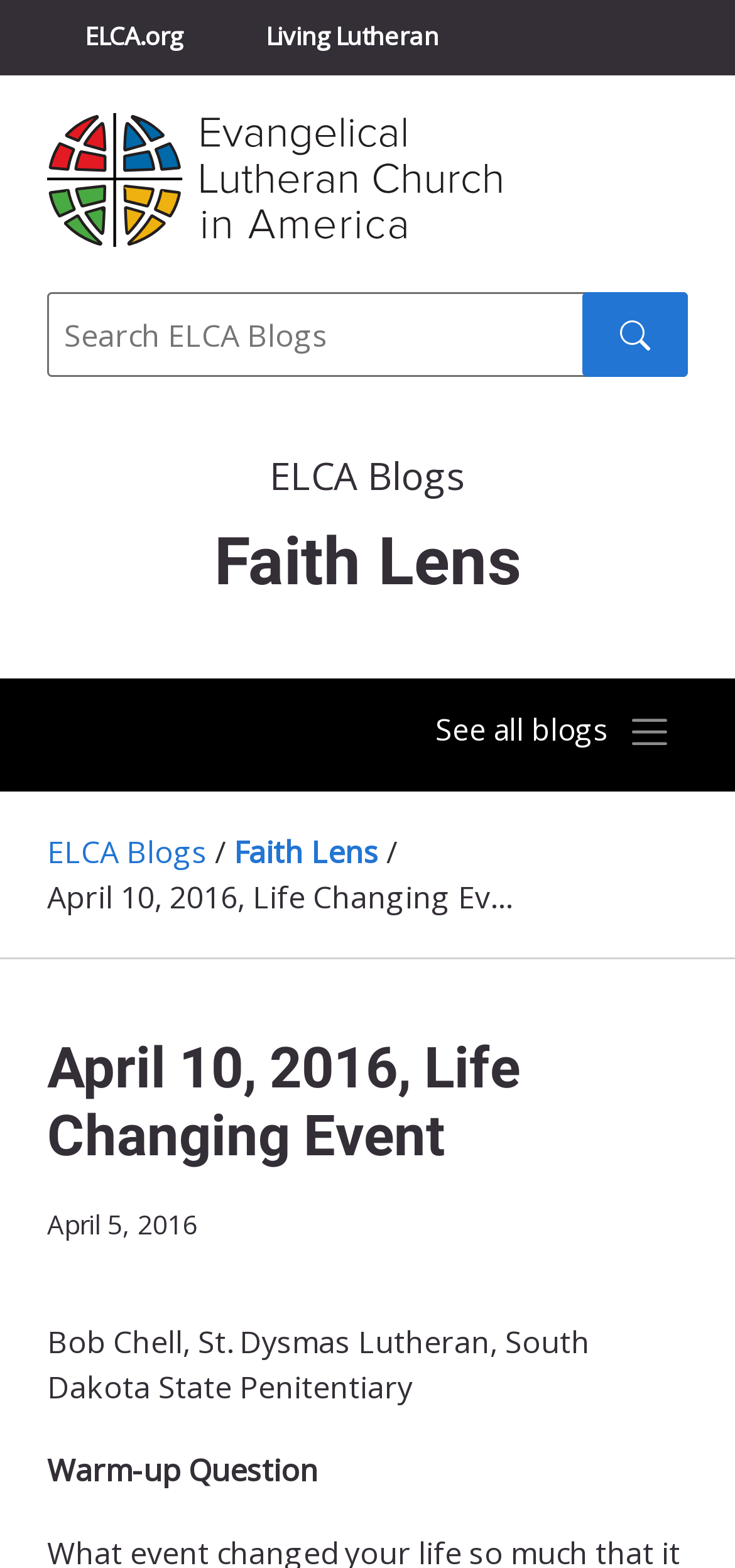Determine the bounding box coordinates of the clickable element to complete this instruction: "Search for something". Provide the coordinates in the format of four float numbers between 0 and 1, [left, top, right, bottom].

[0.064, 0.158, 0.936, 0.25]